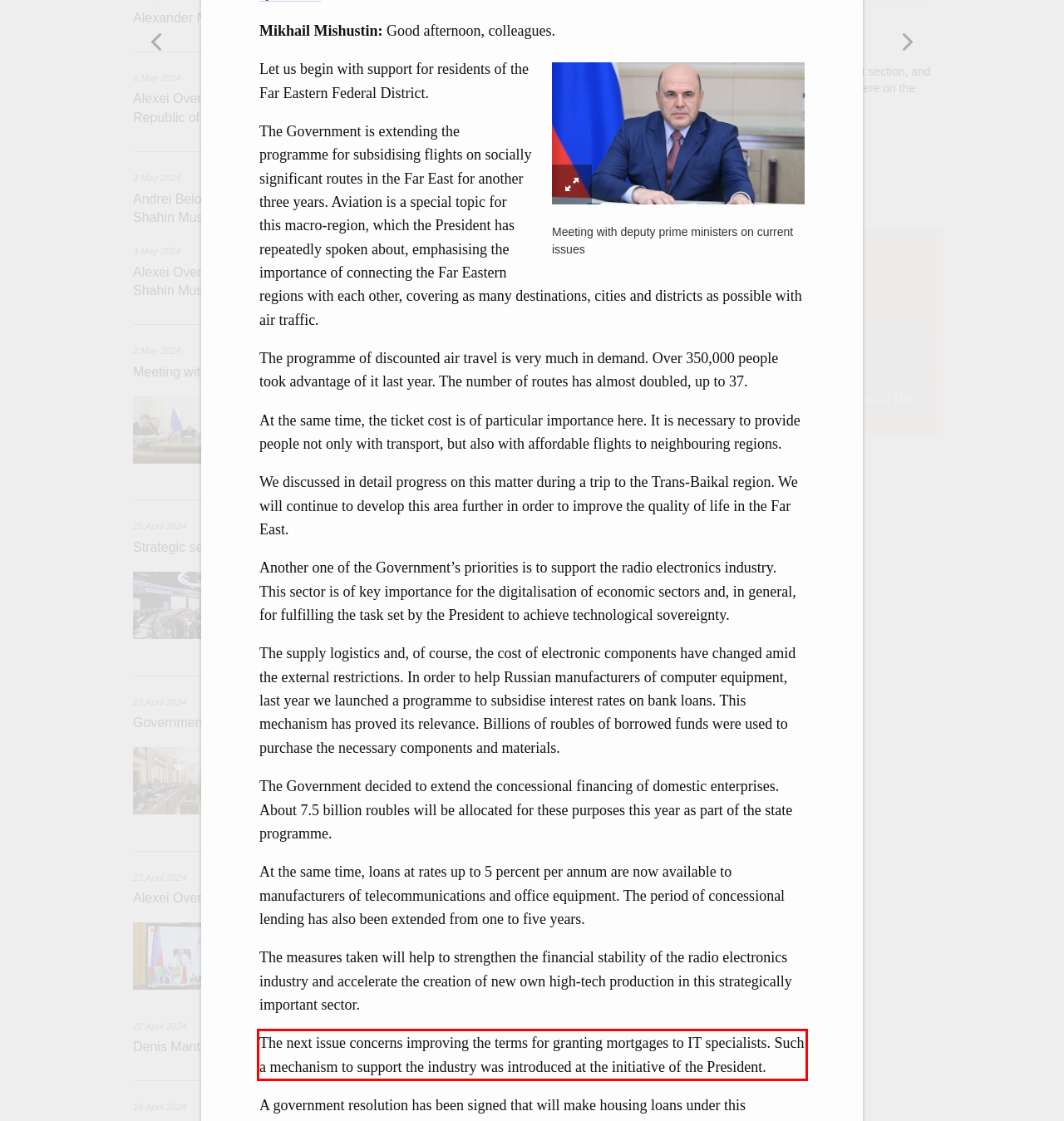You have a screenshot of a webpage with a UI element highlighted by a red bounding box. Use OCR to obtain the text within this highlighted area.

The next issue concerns improving the terms for granting mortgages to IT specialists. Such a mechanism to support the industry was introduced at the initiative of the President.